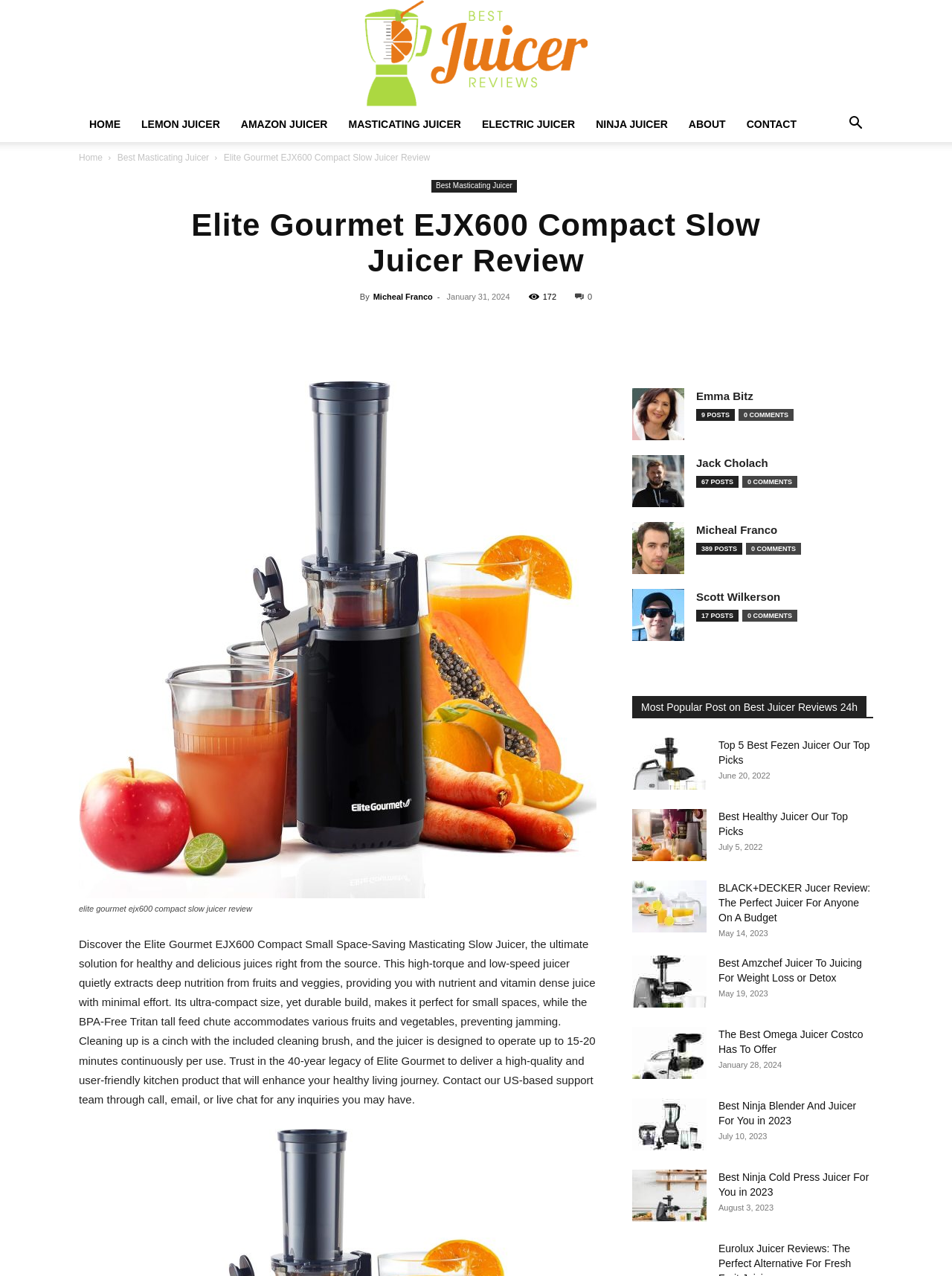Specify the bounding box coordinates of the area to click in order to execute this command: 'Check the 'Most Popular Post on Best Juicer Reviews 24h''. The coordinates should consist of four float numbers ranging from 0 to 1, and should be formatted as [left, top, right, bottom].

[0.664, 0.545, 0.917, 0.563]